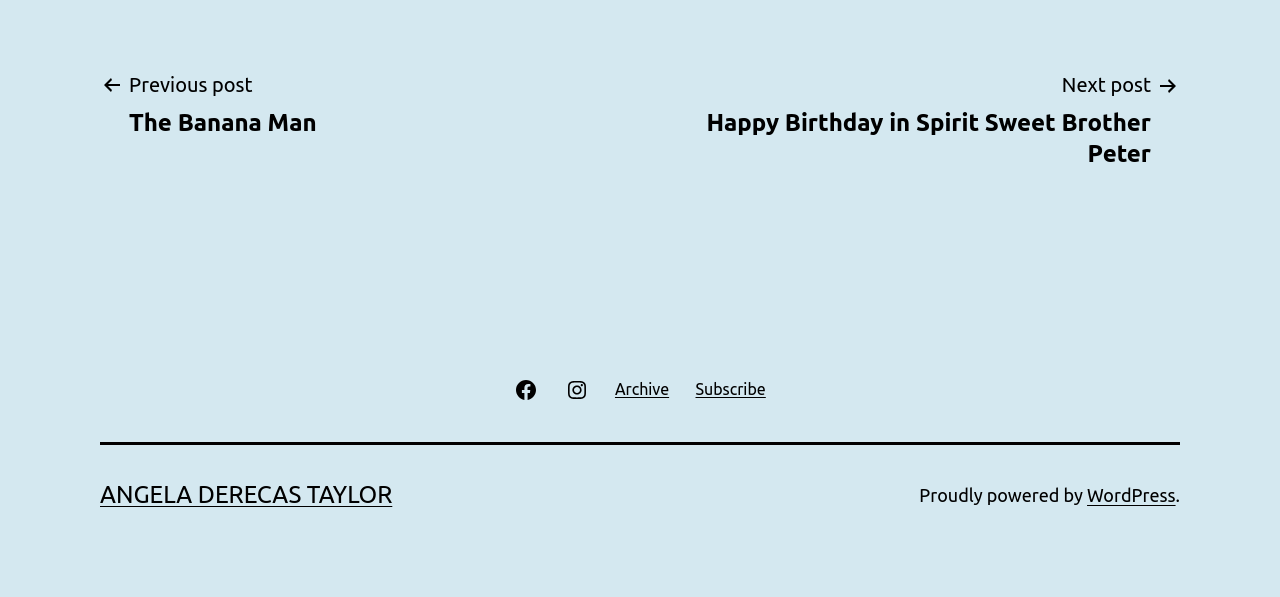Use a single word or phrase to respond to the question:
What social media platforms are available?

Facebook, Instagram